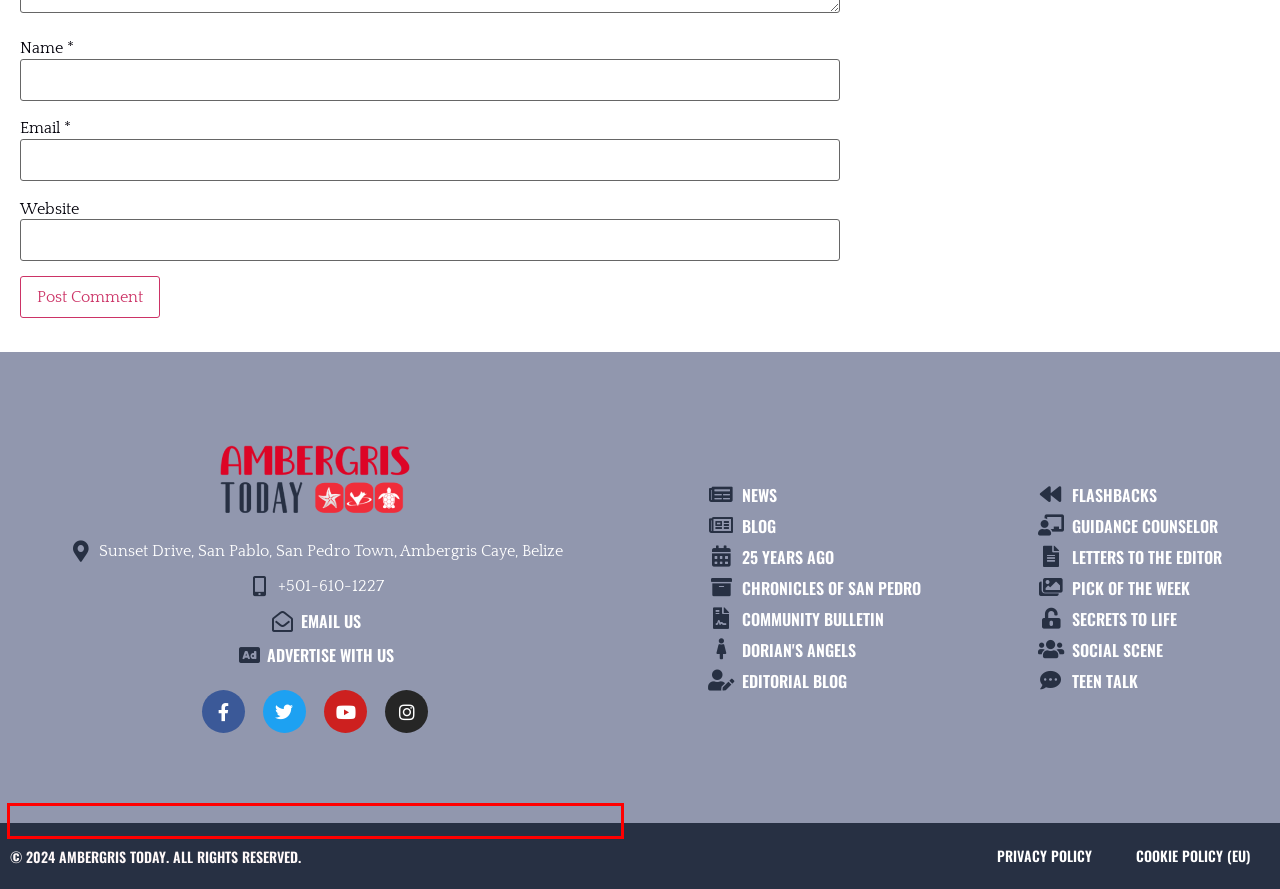A screenshot of a webpage is given, featuring a red bounding box around a UI element. Please choose the webpage description that best aligns with the new webpage after clicking the element in the bounding box. These are the descriptions:
A. Why Is the Relocation of RC School A Good and Bad Thing! - Ambergris Today
B. About Us - Ambergris Today
C. San Pedro Football Academy Kicks off with 130 Young Participants - Ambergris Today
D. Advertise With US - Ambergris Today
E. Belize Imports Ramen More Than Ever: A Tale of Rising Cost of Living - Ambergris Today
F. Letters to the Editor - Ambergris Today
G. Chronicles of San Pedro - Ambergris Today
H. Blog - Ambergris Today

C